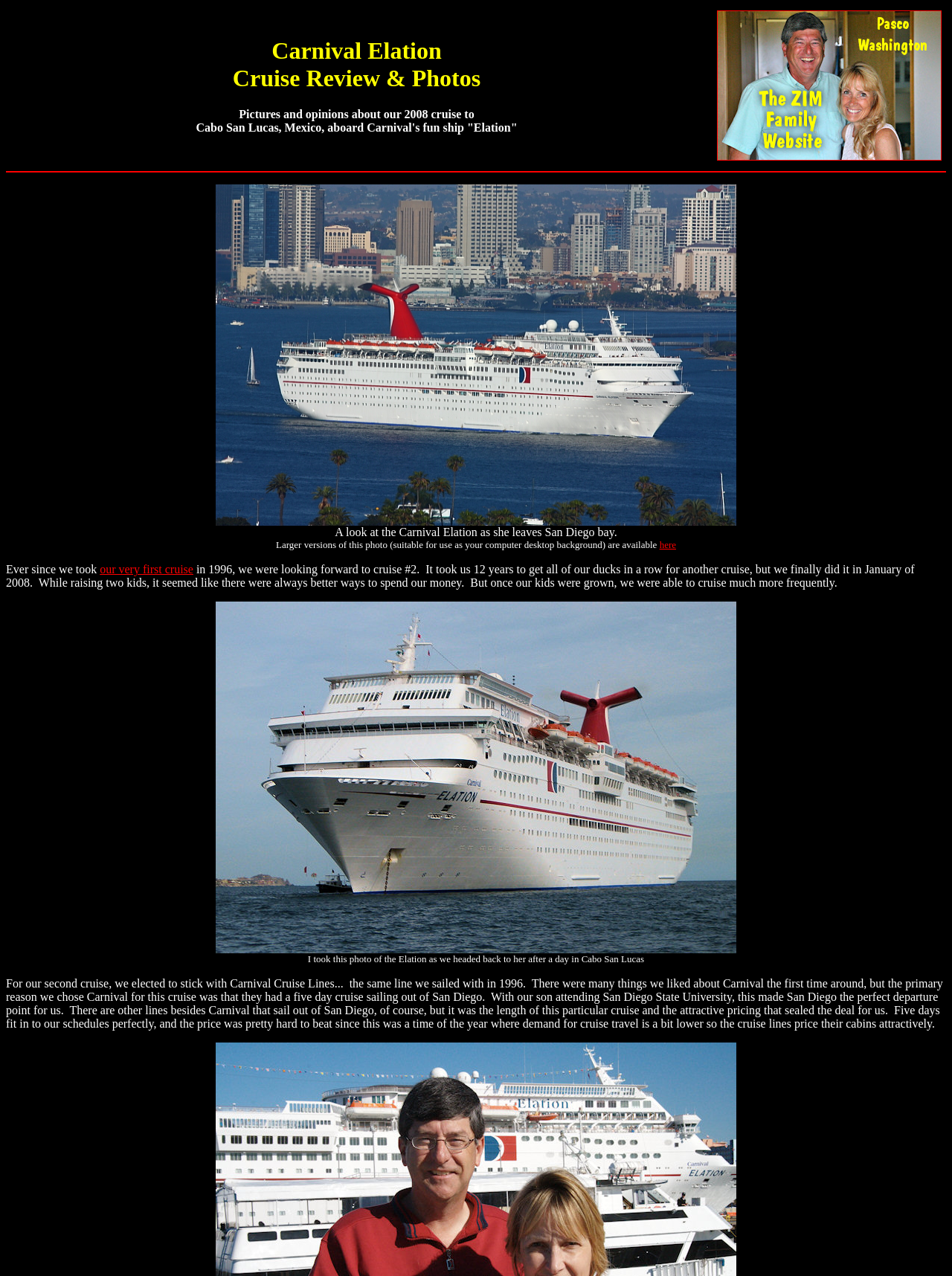What is the name of the cruise ship?
Please give a well-detailed answer to the question.

I found the answer by looking at the title of the webpage, which is 'Carnival Elation Cruise Review & Photos'. This title suggests that the webpage is about a cruise review and photos related to the Carnival Elation cruise ship.